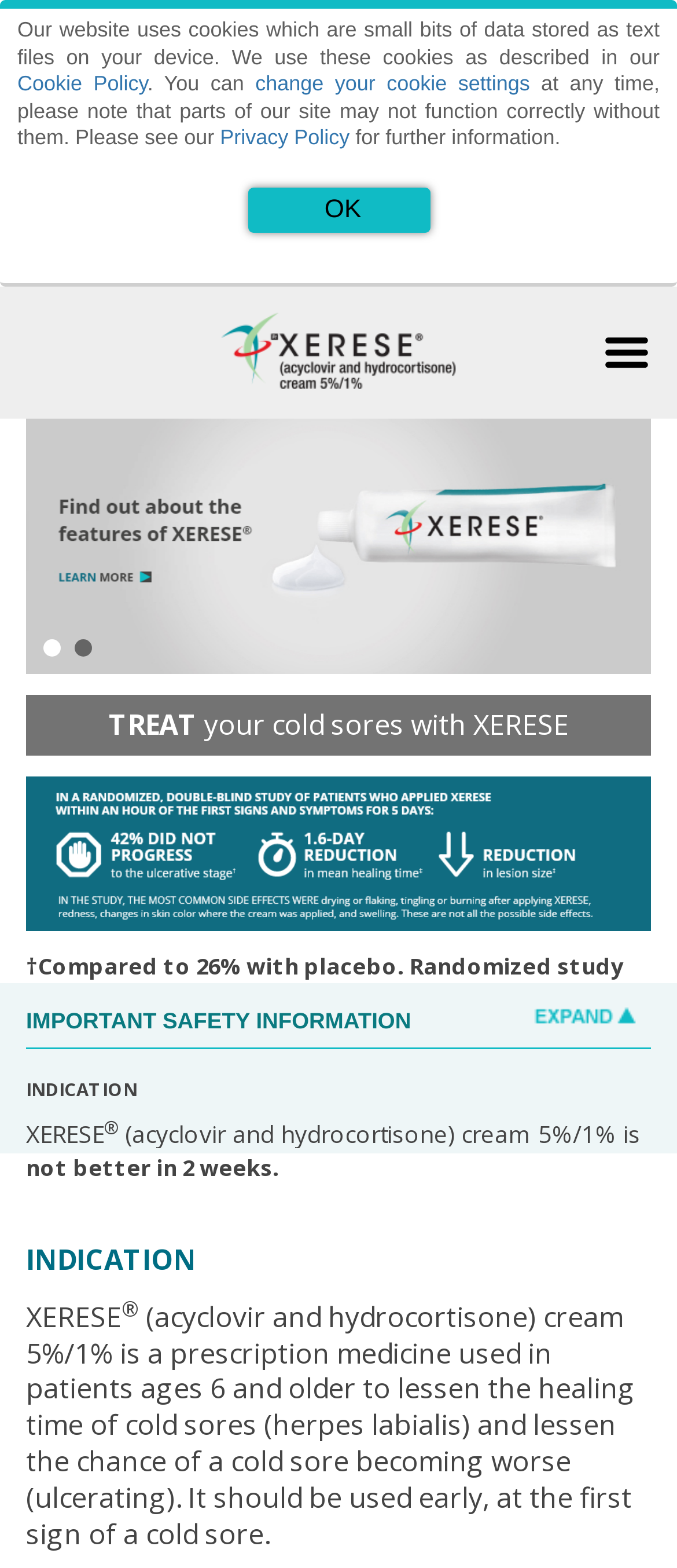Given the element description parent_node: IMPORTANT SAFETY INFORMATION aria-label="isi_expand", identify the bounding box coordinates for the UI element on the webpage screenshot. The format should be (top-left x, top-left y, bottom-right x, bottom-right y), with values between 0 and 1.

[0.726, 0.634, 0.962, 0.662]